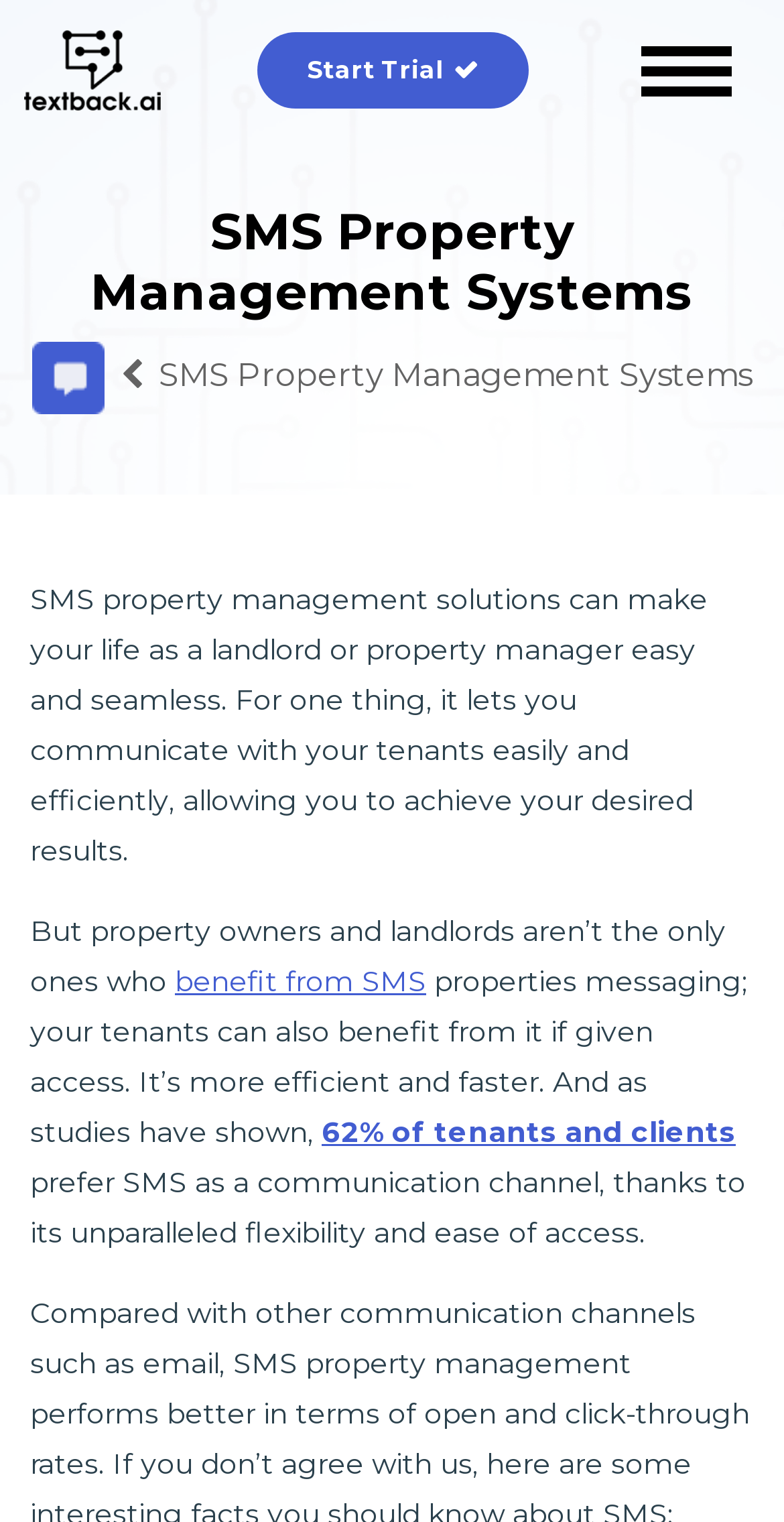What is the advantage of SMS property management solutions?
Can you offer a detailed and complete answer to this question?

The webpage highlights that SMS property management solutions are more efficient and faster, allowing for seamless communication between landlords, property managers, and tenants.